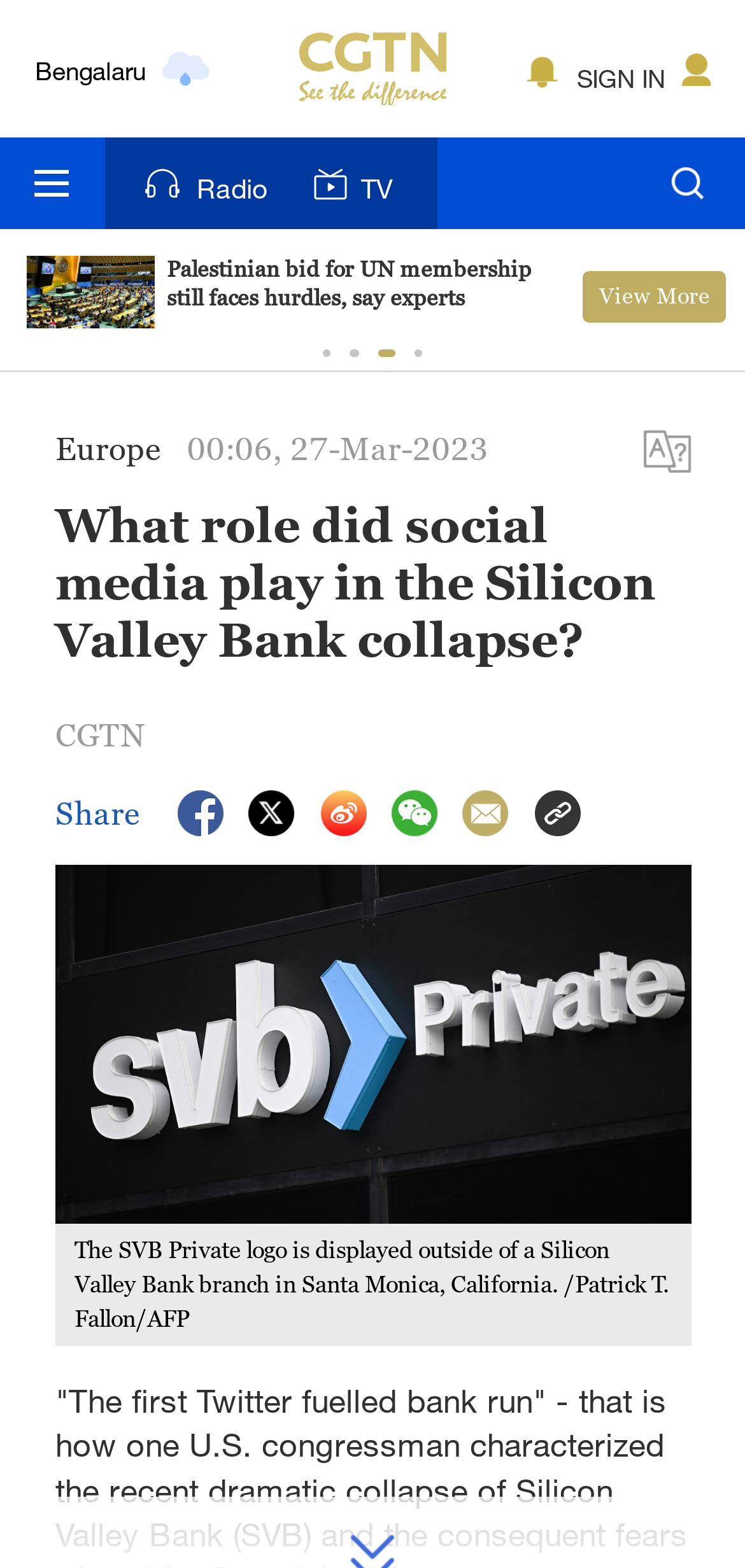Determine the bounding box for the UI element that matches this description: "Radio".

[0.141, 0.088, 0.372, 0.146]